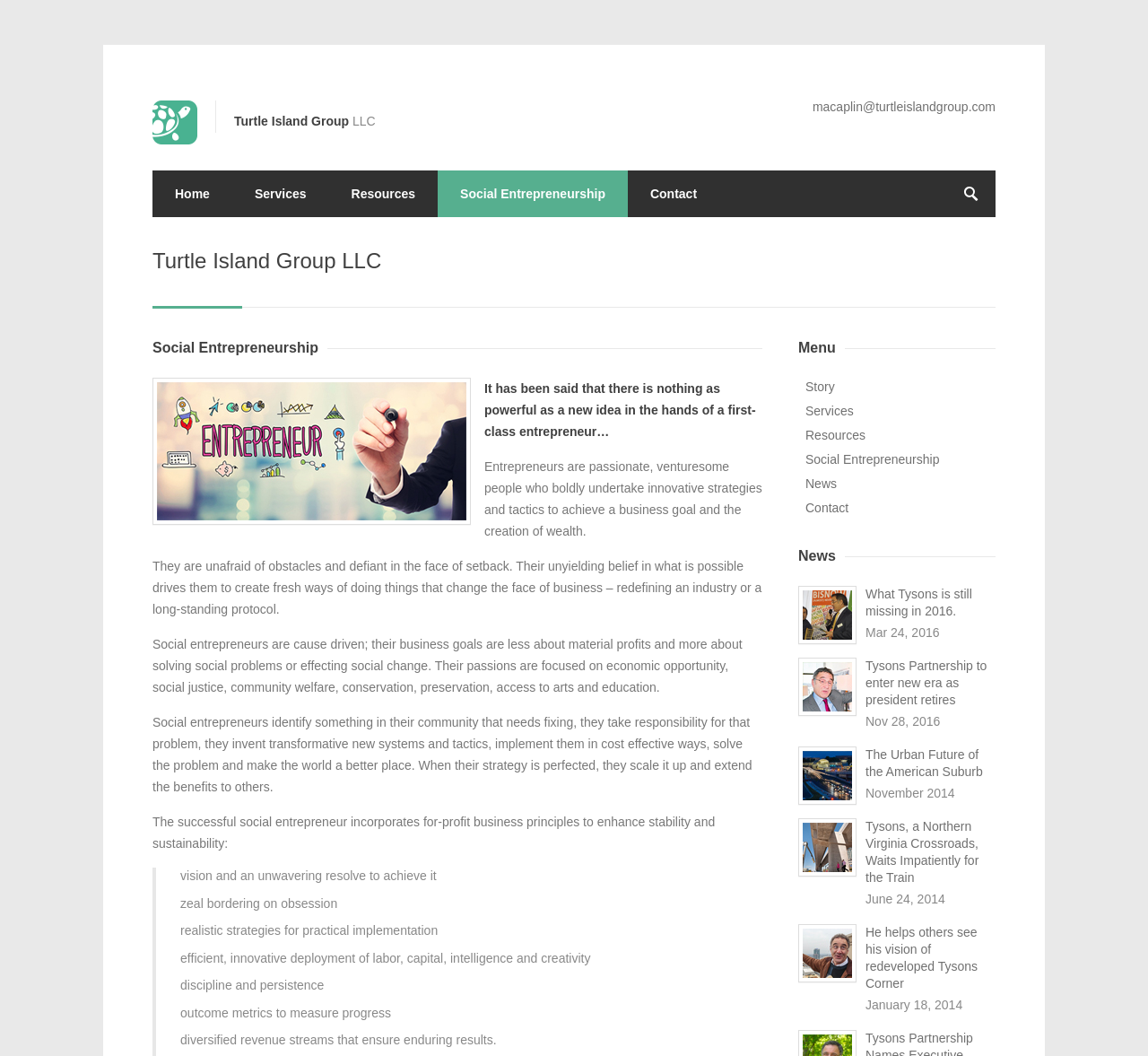Given the element description: "Social Entrepreneurship", predict the bounding box coordinates of the UI element it refers to, using four float numbers between 0 and 1, i.e., [left, top, right, bottom].

[0.381, 0.161, 0.547, 0.206]